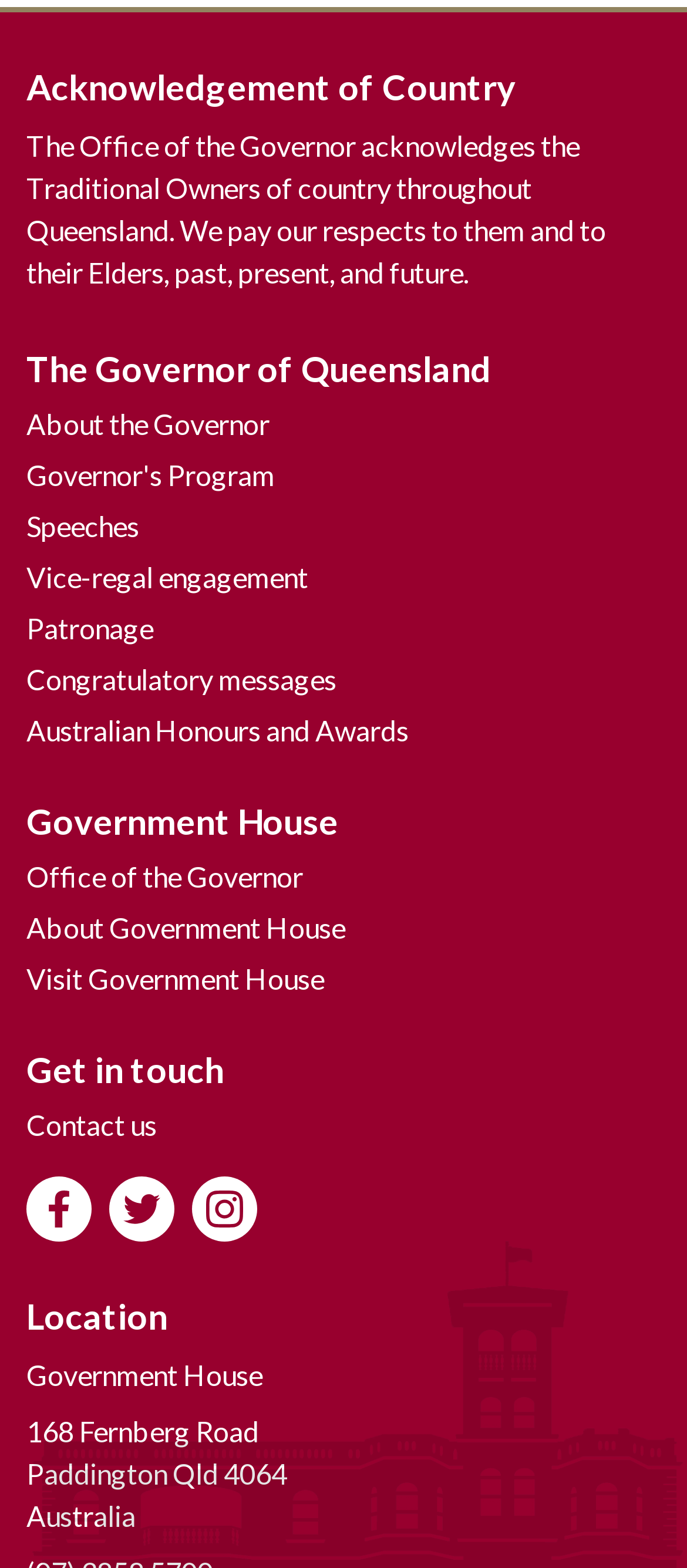Refer to the screenshot and give an in-depth answer to this question: What is the acknowledgement about?

The acknowledgement is about the Traditional Owners of country throughout Queensland, as stated in the heading 'Acknowledgement of Country' and the following static text.